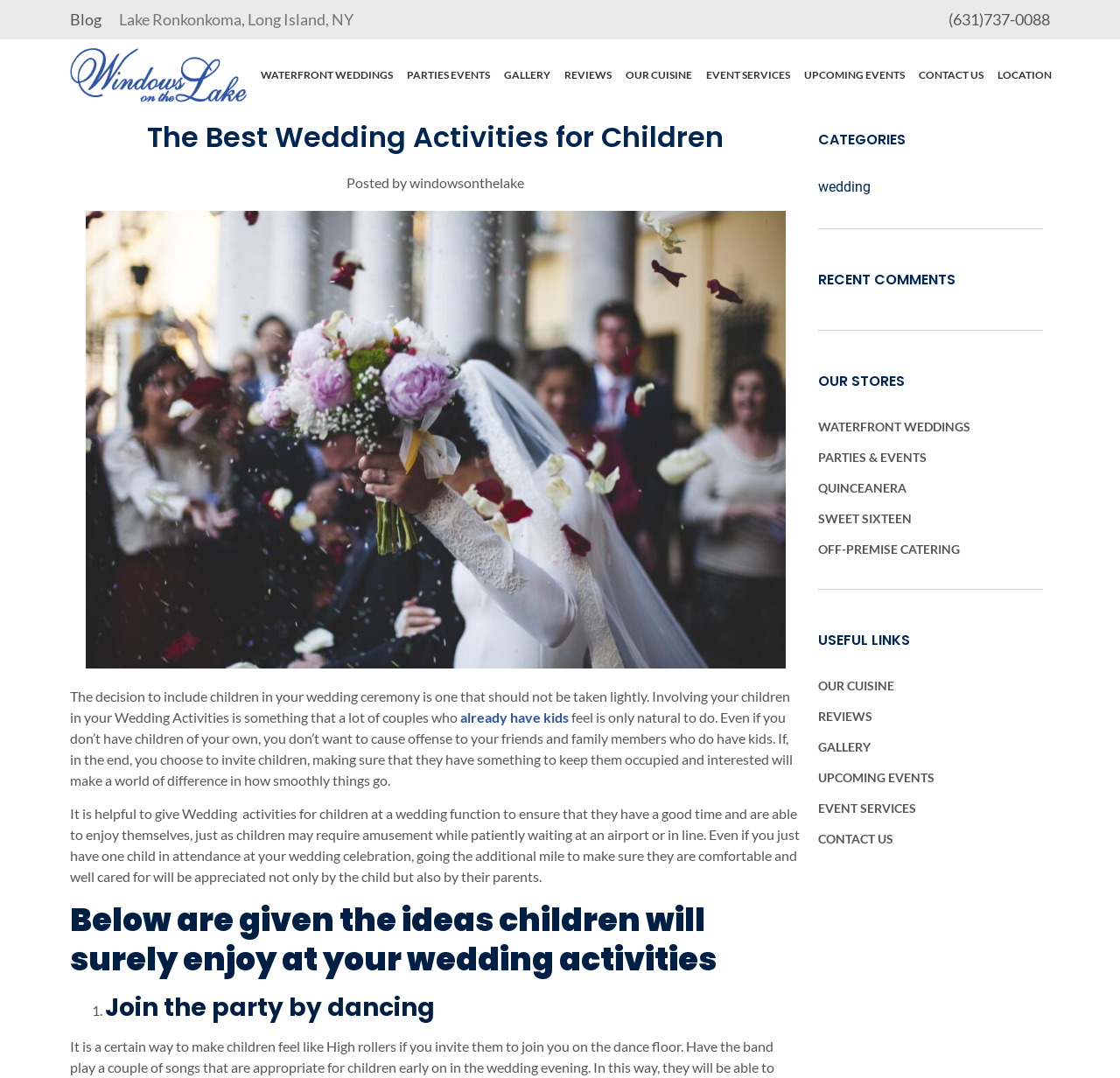Identify the bounding box coordinates for the region of the element that should be clicked to carry out the instruction: "Contact the wedding venue using the '(631)737-0088' phone number". The bounding box coordinates should be four float numbers between 0 and 1, i.e., [left, top, right, bottom].

[0.847, 0.009, 0.938, 0.027]